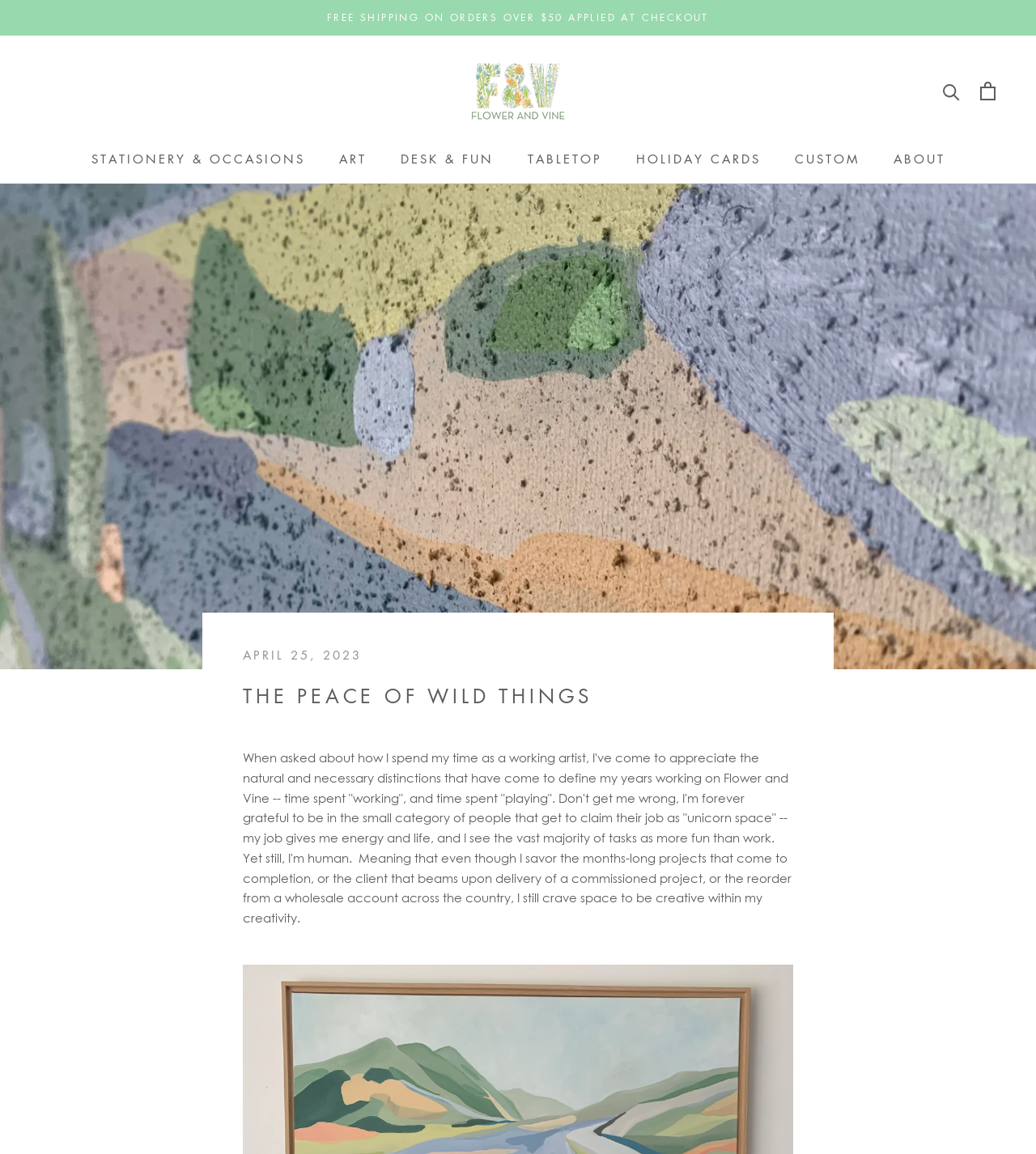Can you give a comprehensive explanation to the question given the content of the image?
What is the date of the blog post?

The date of the blog post can be found in the text 'APRIL 25, 2023' which is located below the heading 'THE PEACE OF WILD THINGS'.